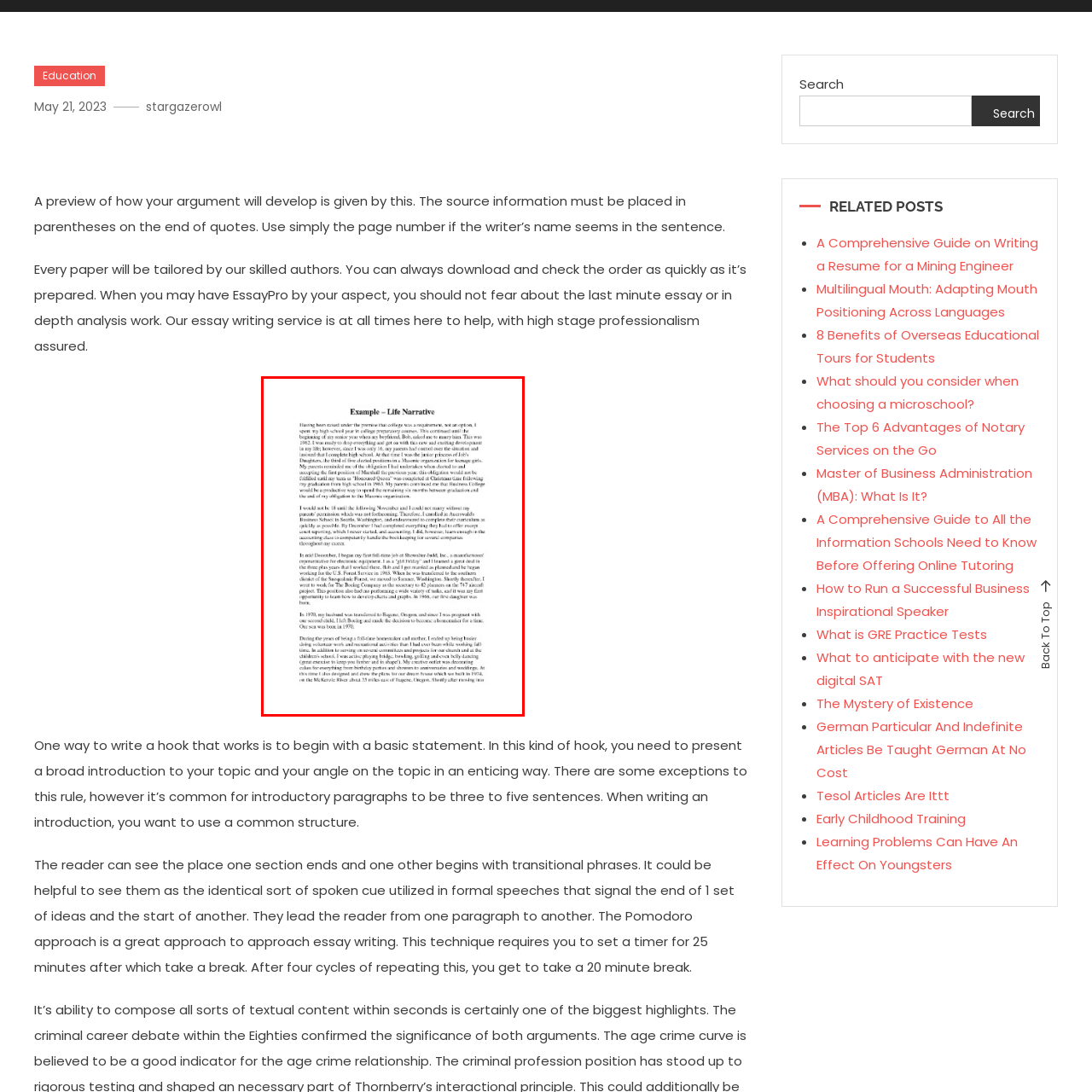Who is the target audience for this resource?
Observe the image within the red bounding box and generate a detailed answer, ensuring you utilize all relevant visual cues.

The image serves as a resource for students or writers looking to enhance their essay writing skills, outlining key steps and considerations in crafting well-organized essays.